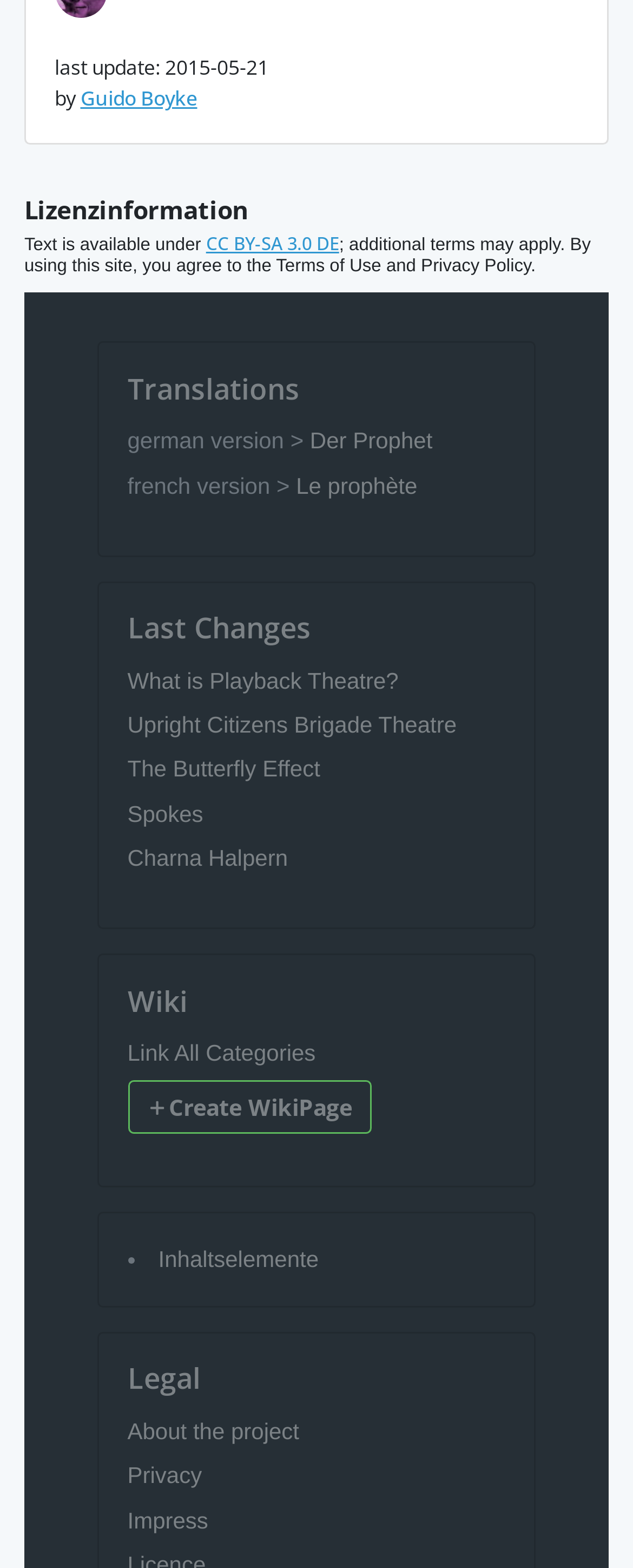Please locate the bounding box coordinates of the element's region that needs to be clicked to follow the instruction: "view german version". The bounding box coordinates should be provided as four float numbers between 0 and 1, i.e., [left, top, right, bottom].

[0.201, 0.273, 0.49, 0.289]